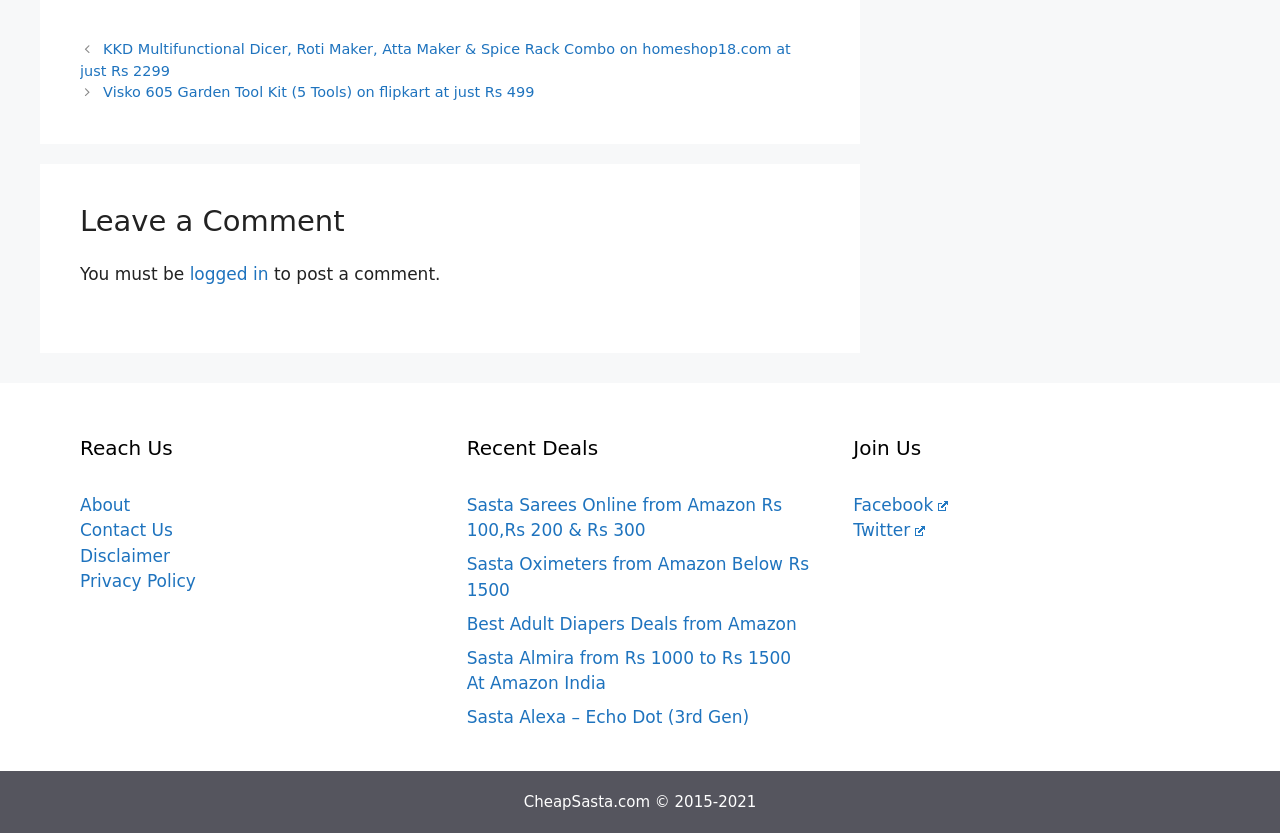Determine the bounding box coordinates of the region to click in order to accomplish the following instruction: "Contact 'Francine Ducas'". Provide the coordinates as four float numbers between 0 and 1, specifically [left, top, right, bottom].

None